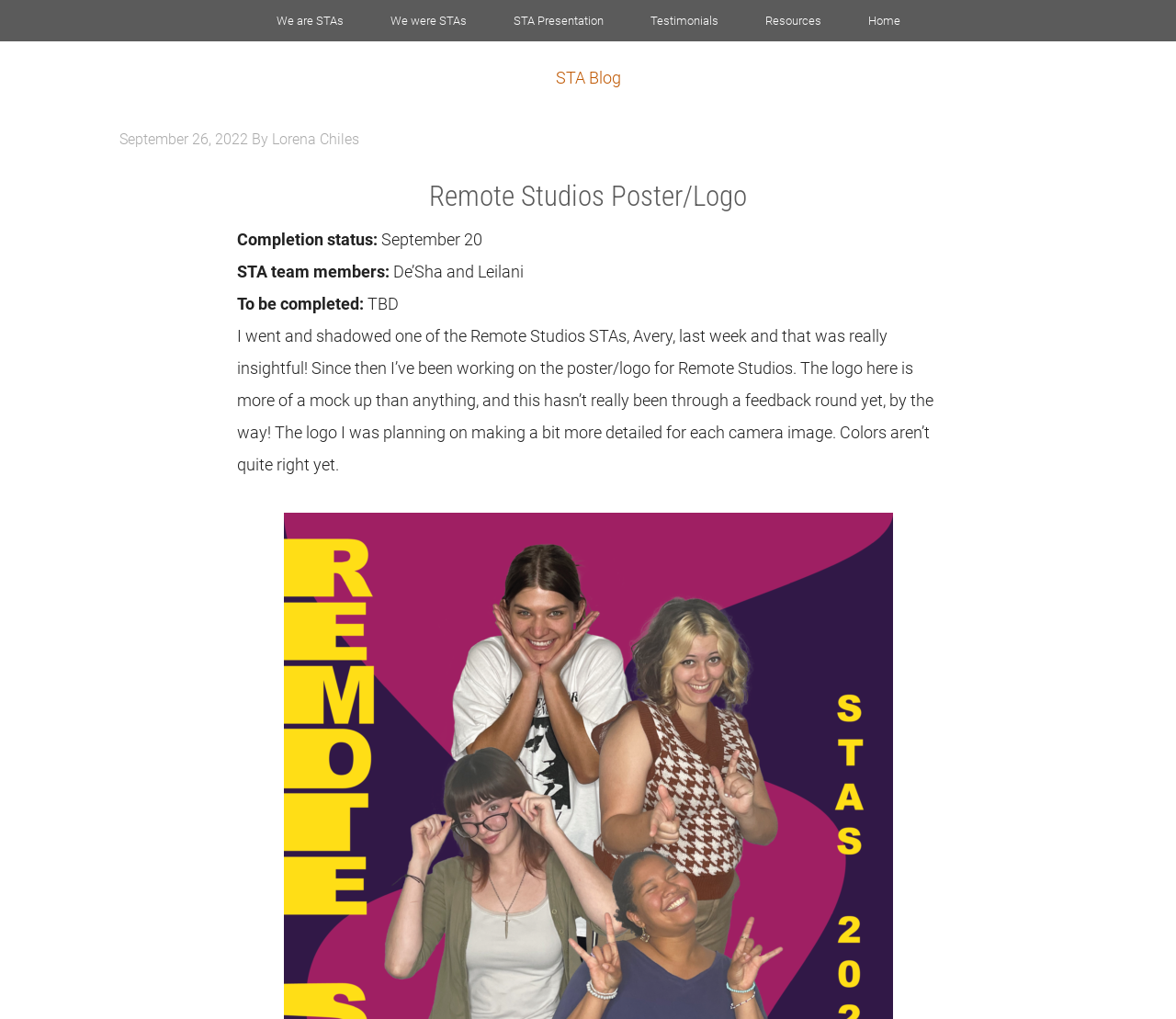What is the name of the STA that the blog author shadowed?
Give a single word or phrase answer based on the content of the image.

Avery